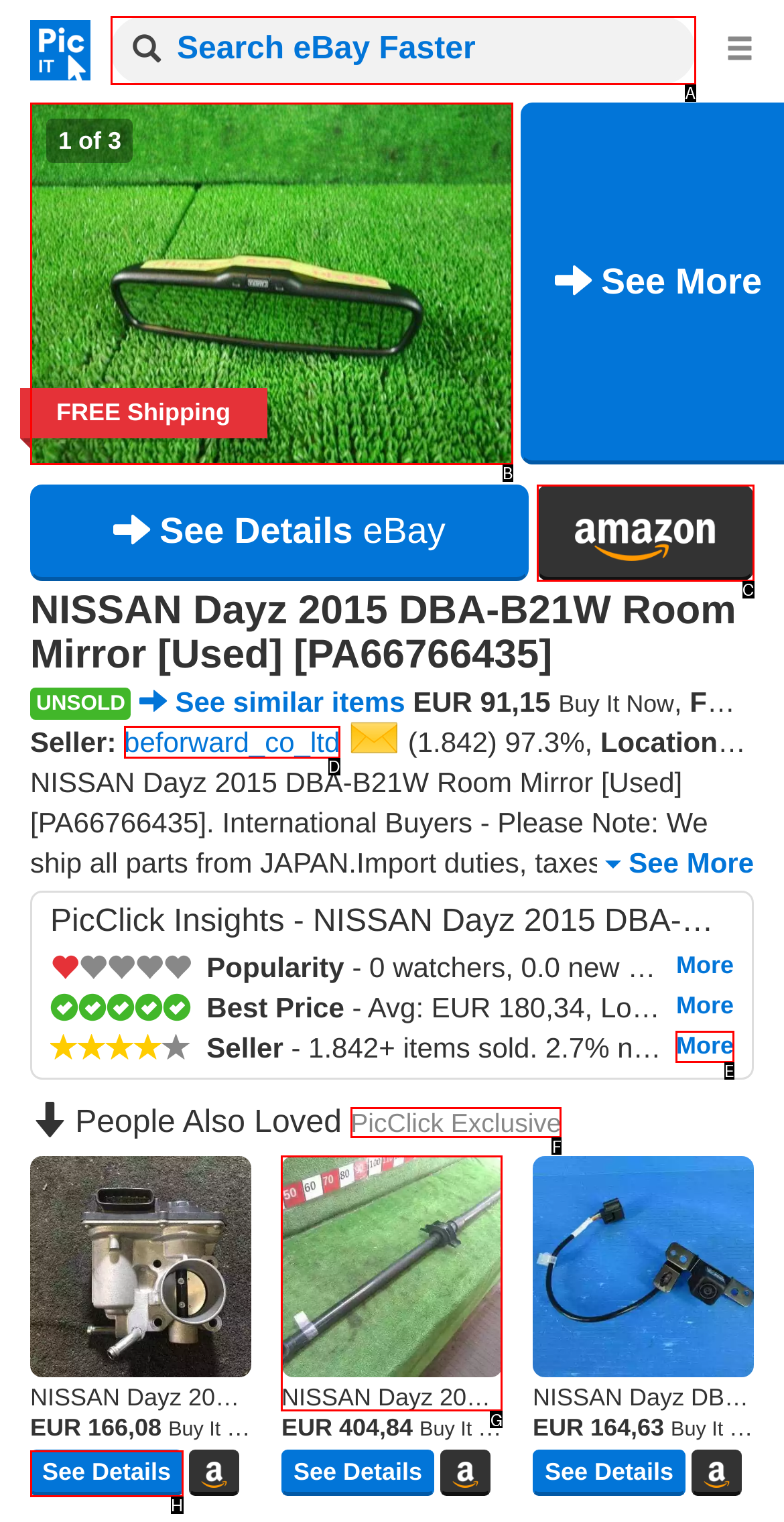Choose the HTML element that best fits the description: name="q" placeholder="Search eBay Faster". Answer with the option's letter directly.

A